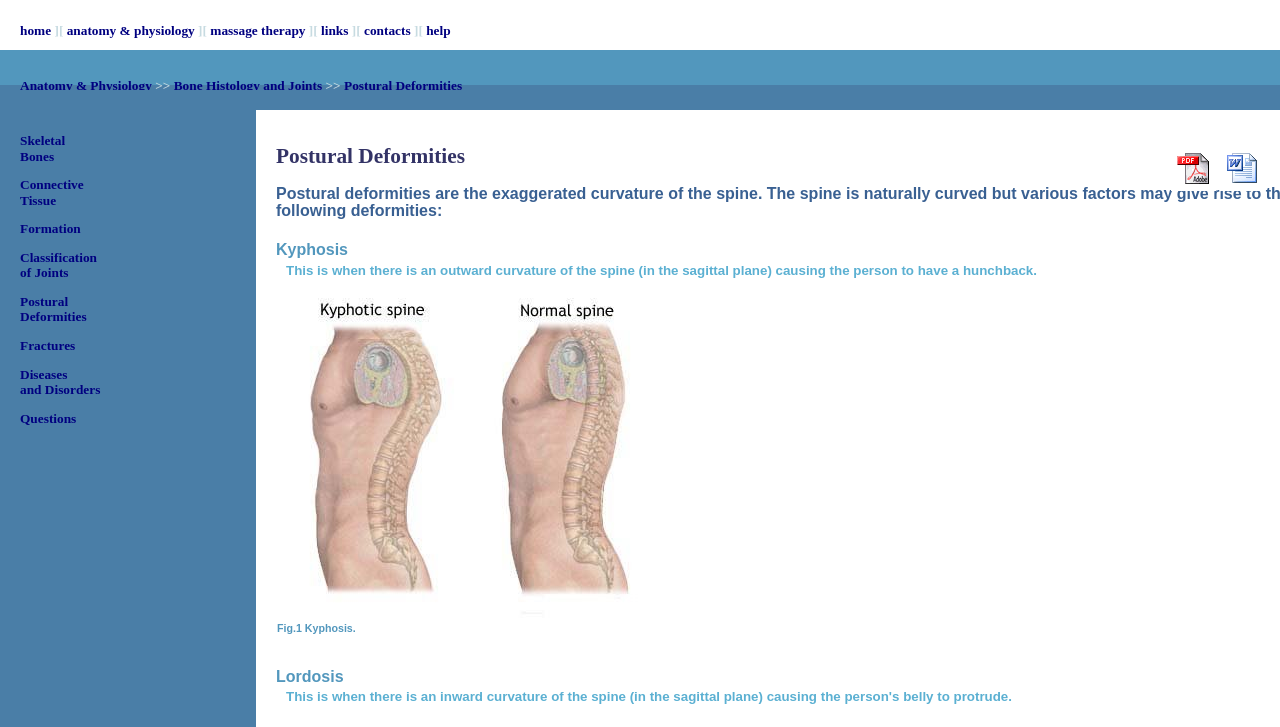What is the topic of the link 'Postural Deformities'?
Please provide a single word or phrase as the answer based on the screenshot.

Postural Deformities